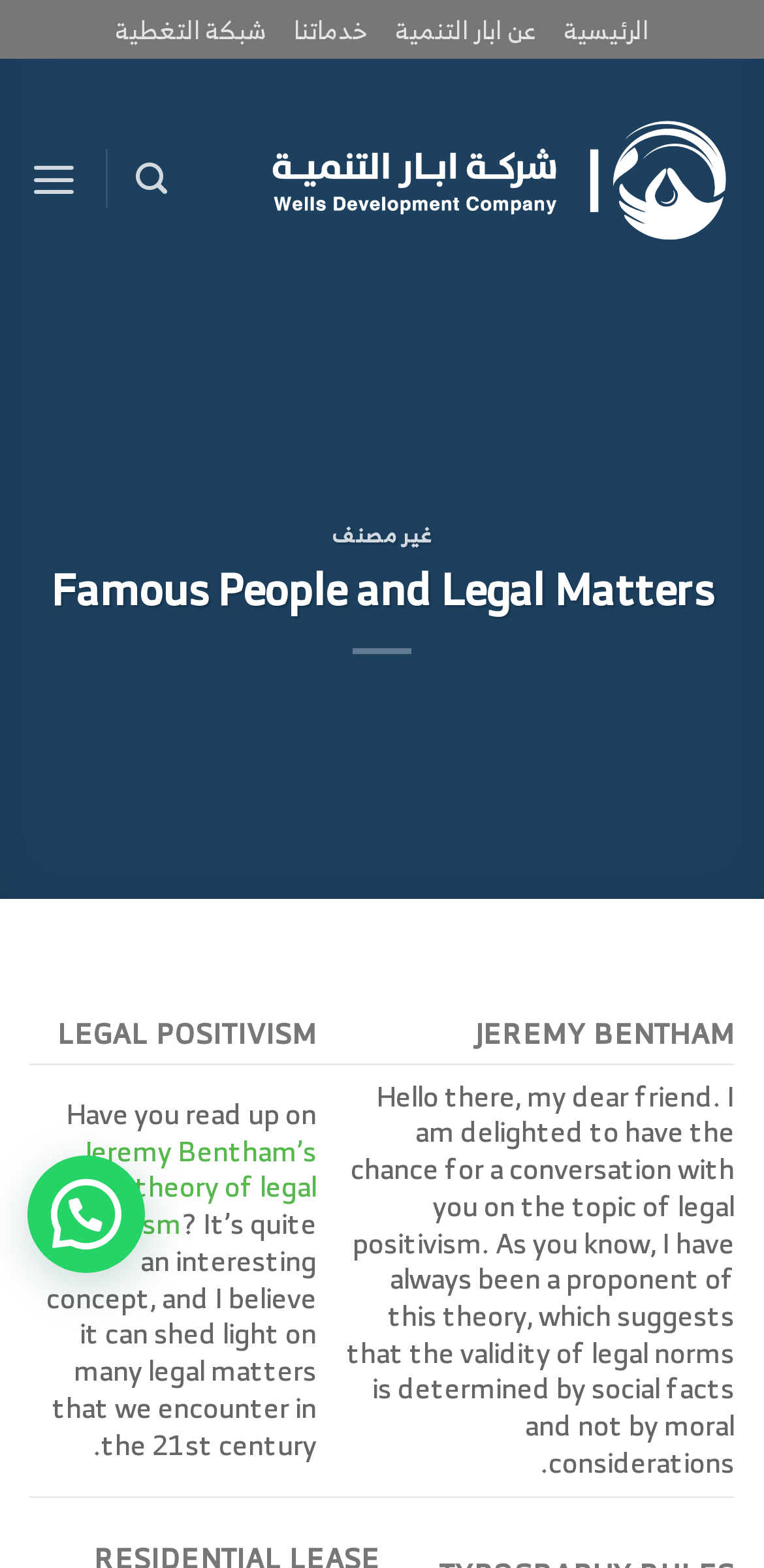Find the bounding box coordinates of the element to click in order to complete the given instruction: "go to homepage."

[0.738, 0.0, 0.849, 0.038]